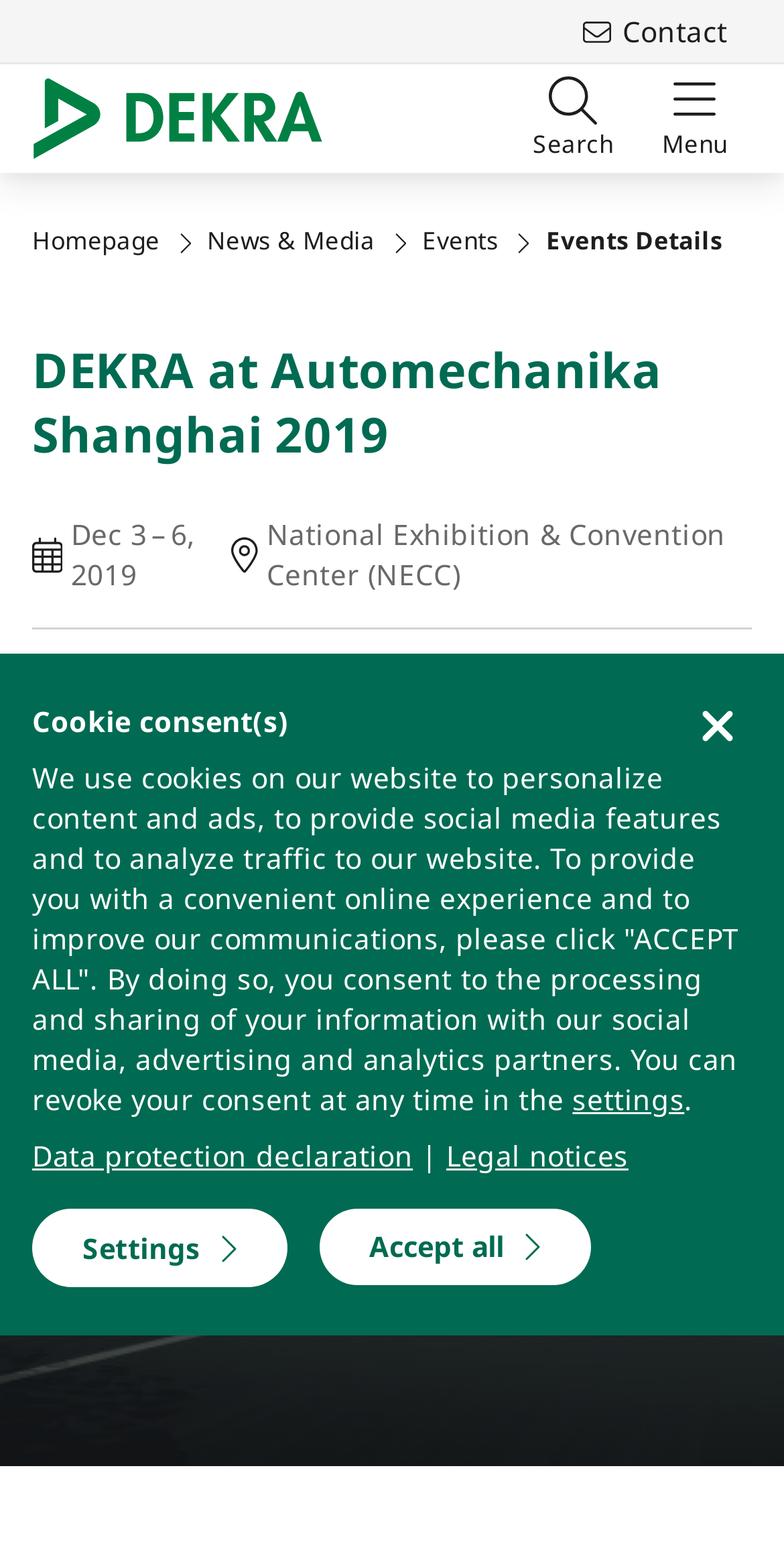Locate the bounding box coordinates of the item that should be clicked to fulfill the instruction: "Visit the homepage".

[0.041, 0.144, 0.204, 0.165]